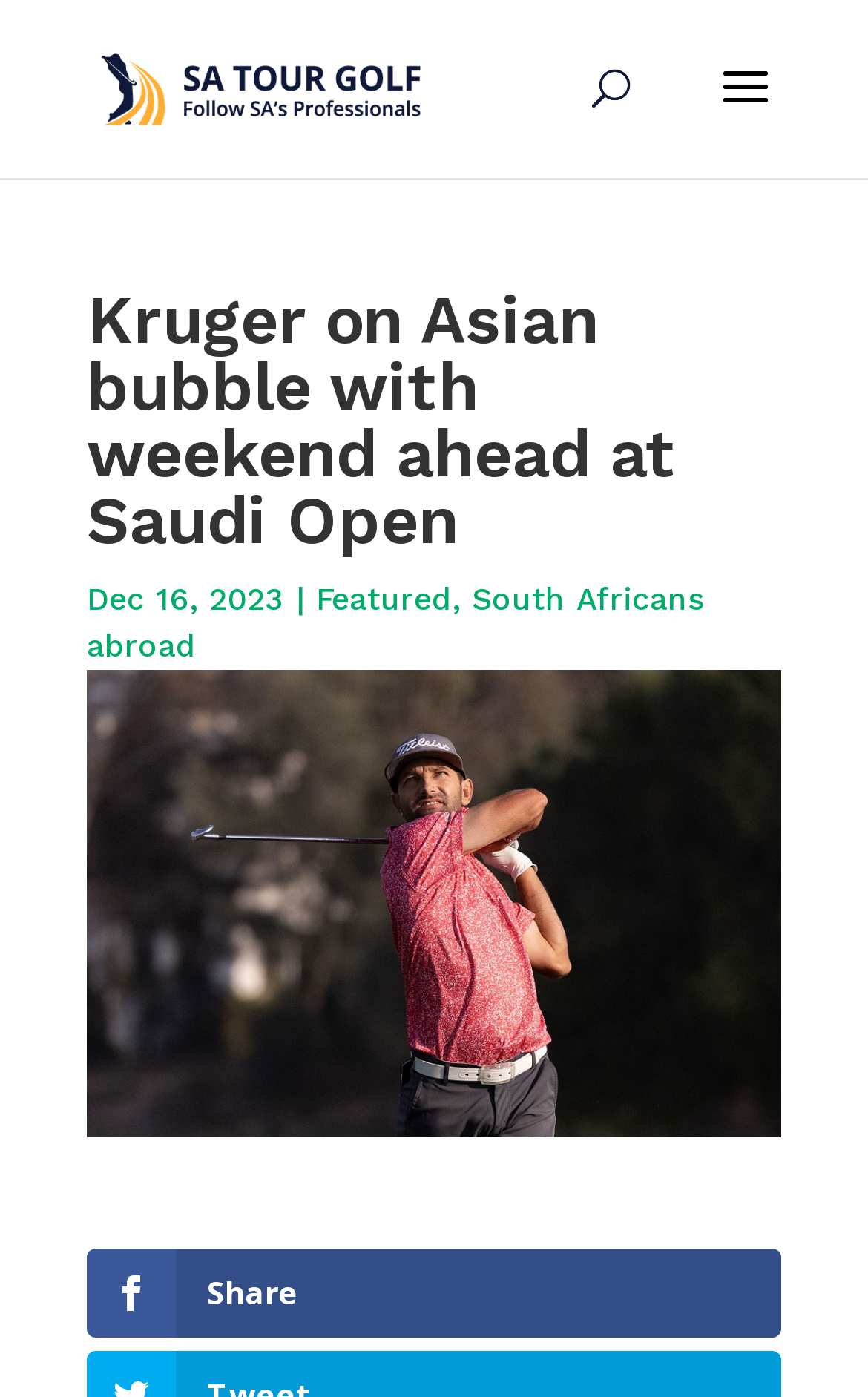Please reply with a single word or brief phrase to the question: 
What is the date of the article?

Dec 16, 2023